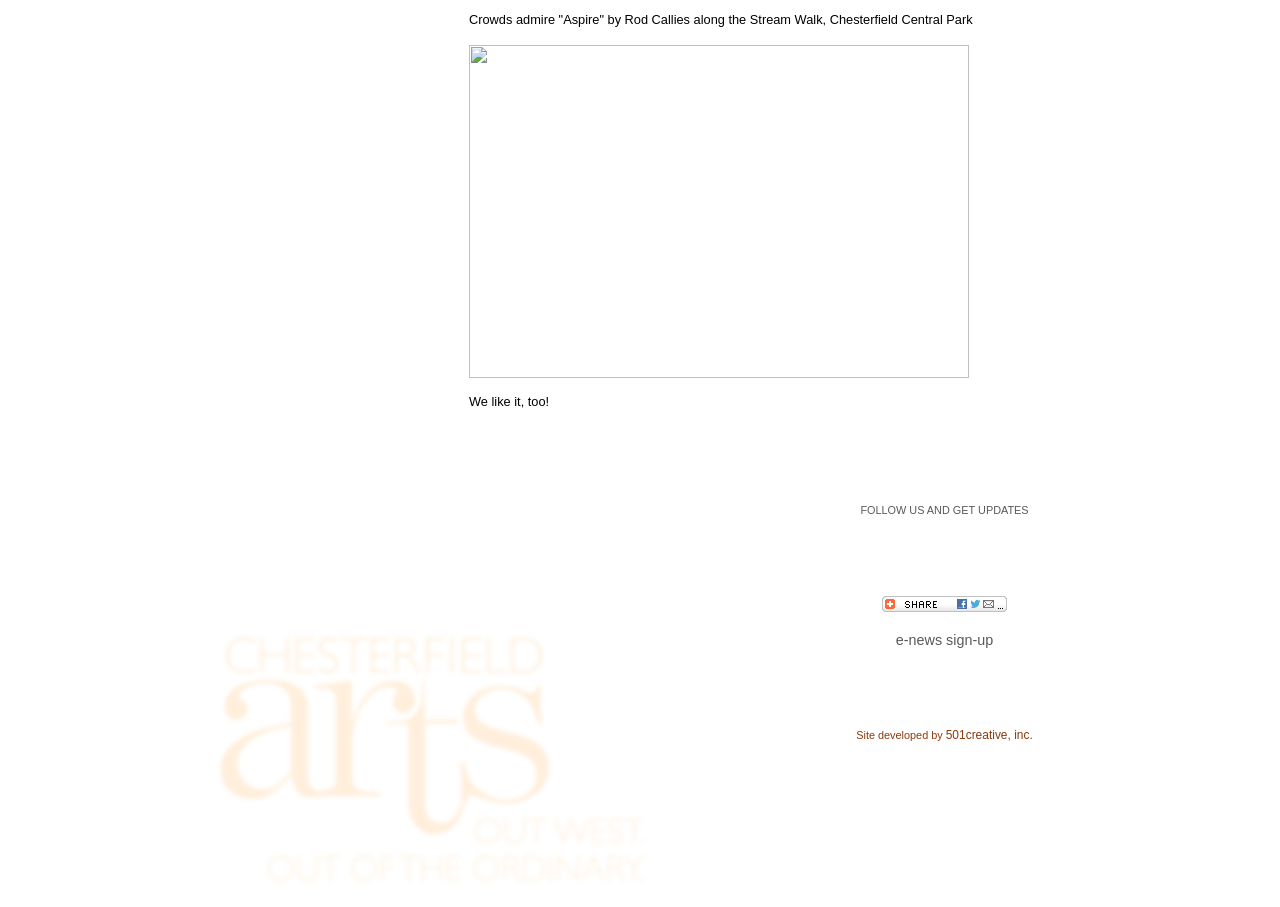What social media platforms are linked on the webpage?
Using the image, provide a detailed and thorough answer to the question.

The answer can be found by examining the link elements with the text 'FLICKR', 'YOUTUBE', 'FACEBOOK', and 'TWITTER', which are located in the lower right section of the webpage.